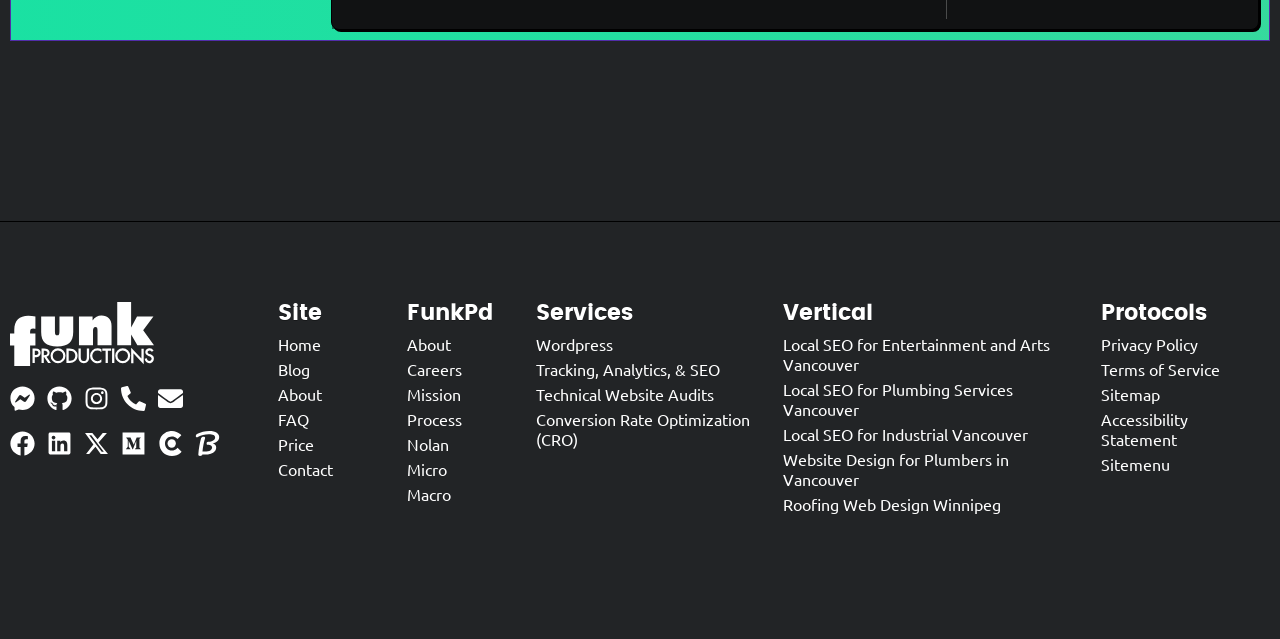Please identify the bounding box coordinates of the region to click in order to complete the task: "View pricing". The coordinates must be four float numbers between 0 and 1, specified as [left, top, right, bottom].

[0.779, 0.017, 0.848, 0.048]